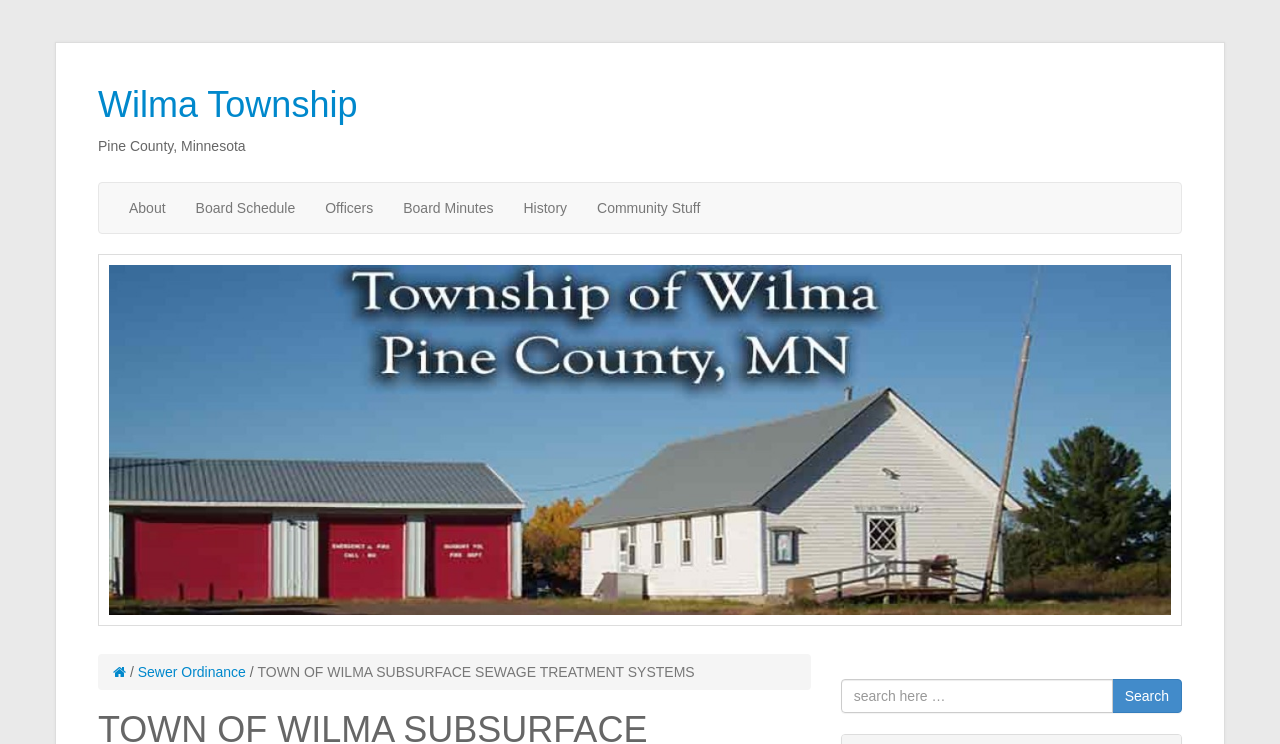Determine the bounding box coordinates for the element that should be clicked to follow this instruction: "go to Wilma Township". The coordinates should be given as four float numbers between 0 and 1, in the format [left, top, right, bottom].

[0.077, 0.113, 0.279, 0.168]